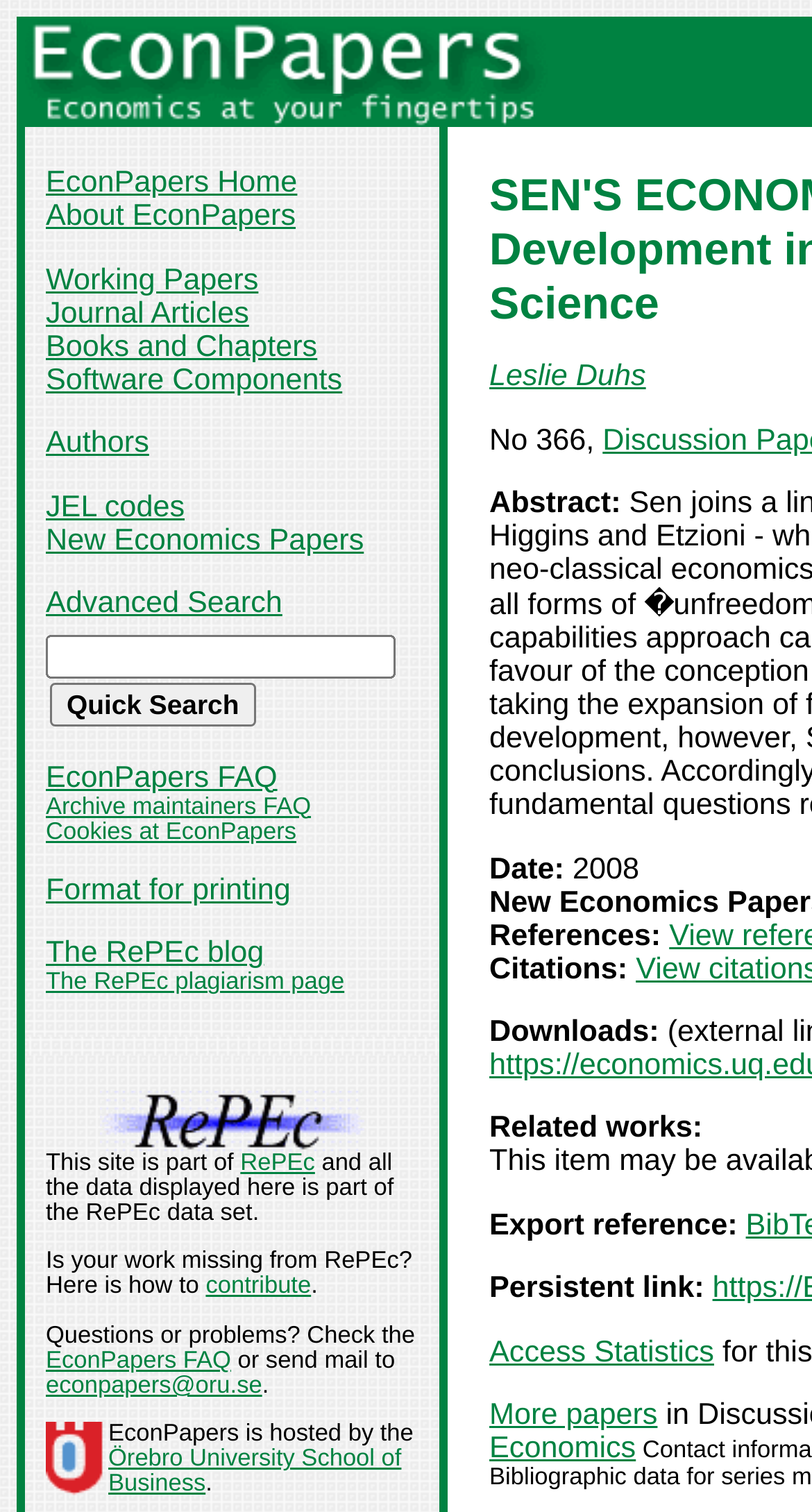What is the name of the university hosting EconPapers?
Based on the image, answer the question with a single word or brief phrase.

Örebro University